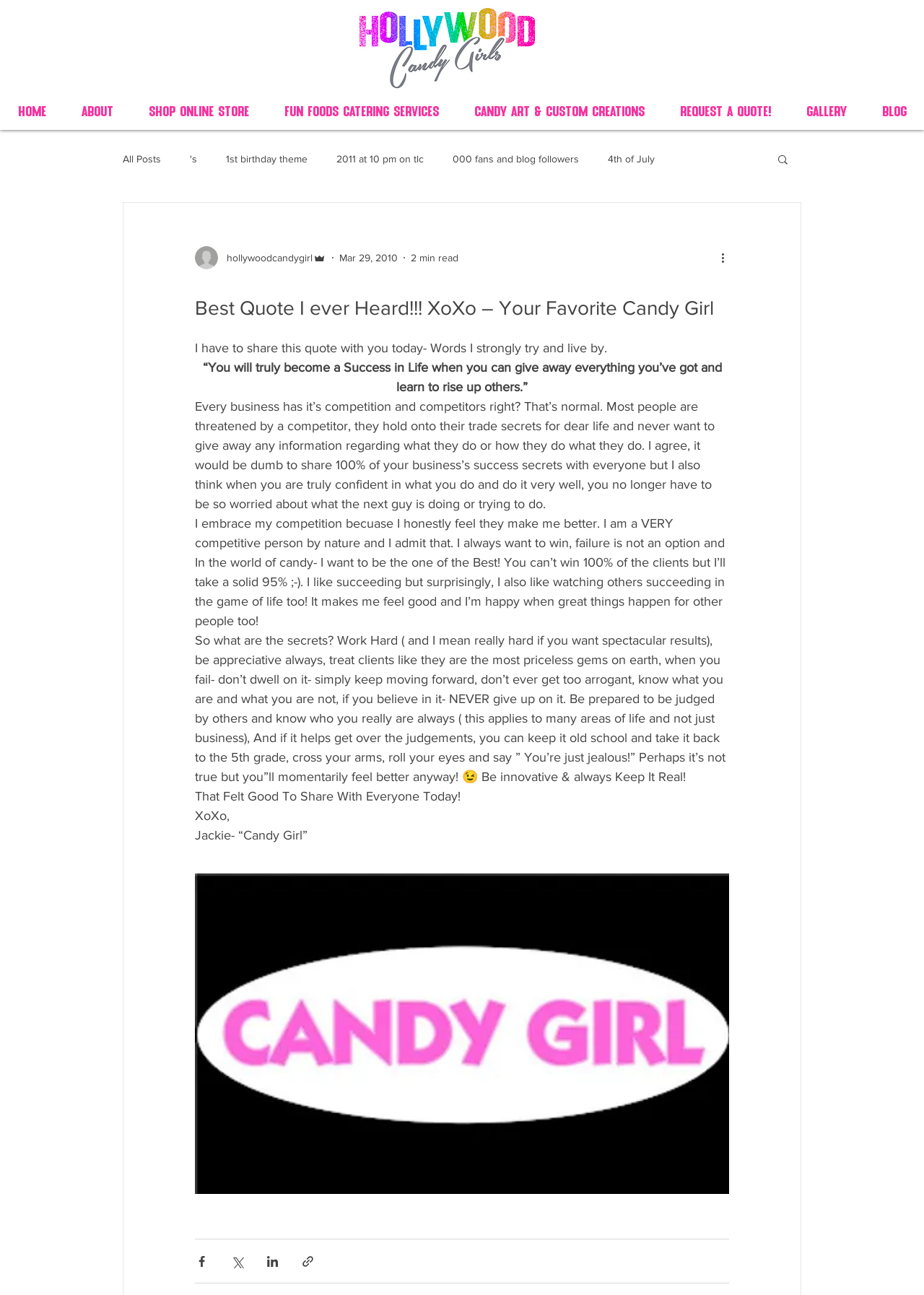Could you highlight the region that needs to be clicked to execute the instruction: "Read the blog post"?

[0.134, 0.261, 0.866, 0.929]